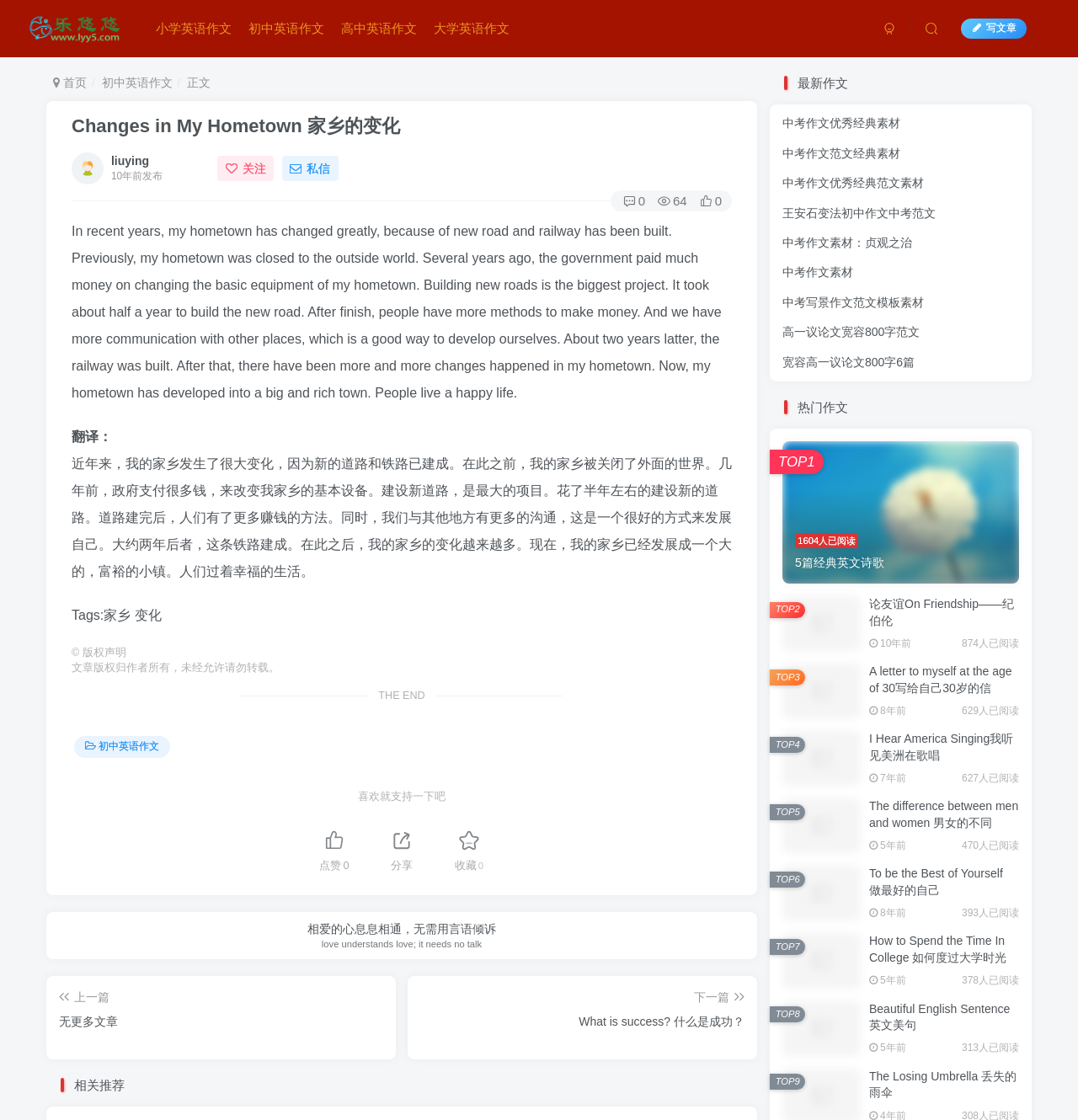Provide the bounding box coordinates of the area you need to click to execute the following instruction: "go to the homepage".

[0.049, 0.068, 0.08, 0.08]